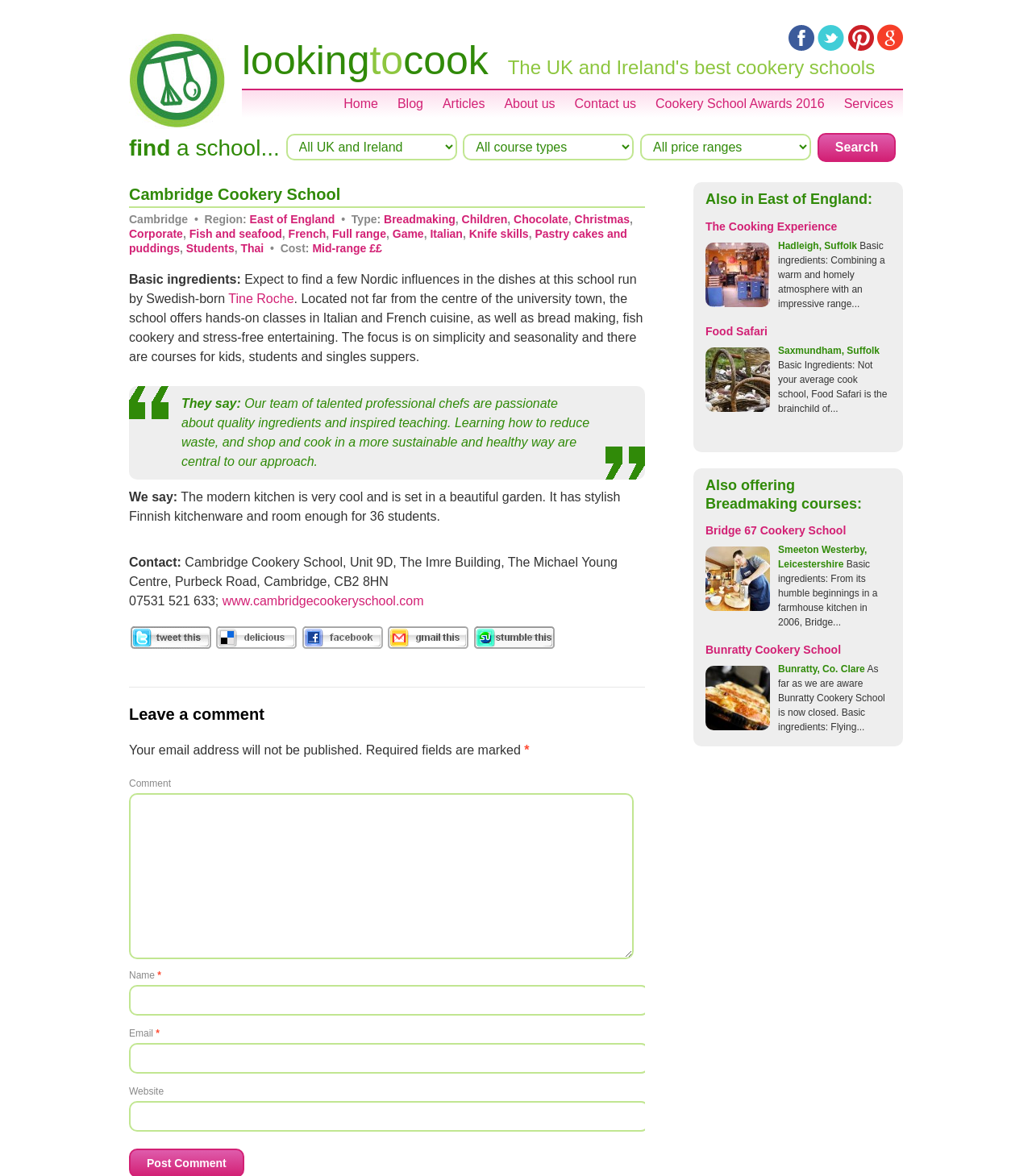Identify the bounding box coordinates for the element that needs to be clicked to fulfill this instruction: "Browse 'CATEGORIES'". Provide the coordinates in the format of four float numbers between 0 and 1: [left, top, right, bottom].

None